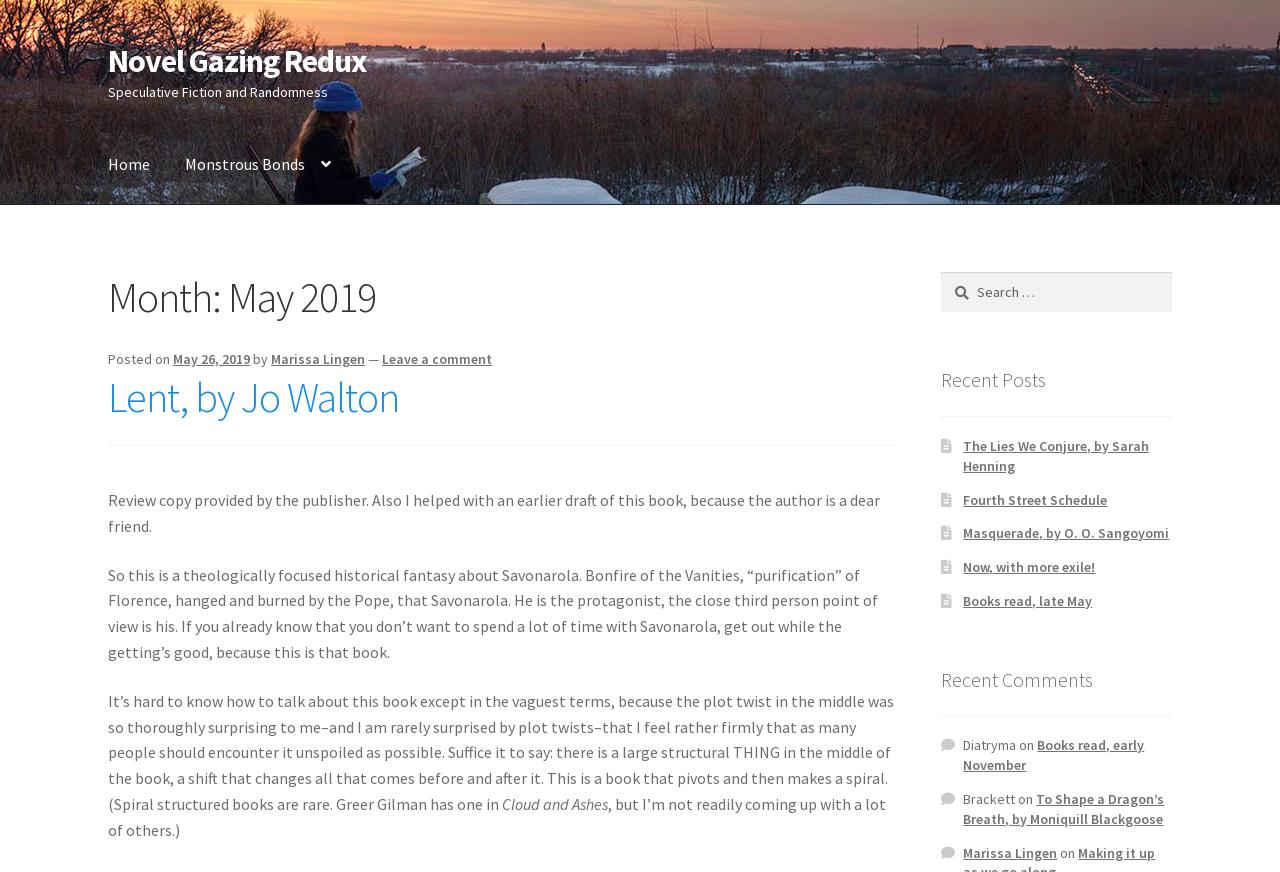Please identify the bounding box coordinates of the element that needs to be clicked to perform the following instruction: "Search for something".

[0.735, 0.312, 0.916, 0.358]